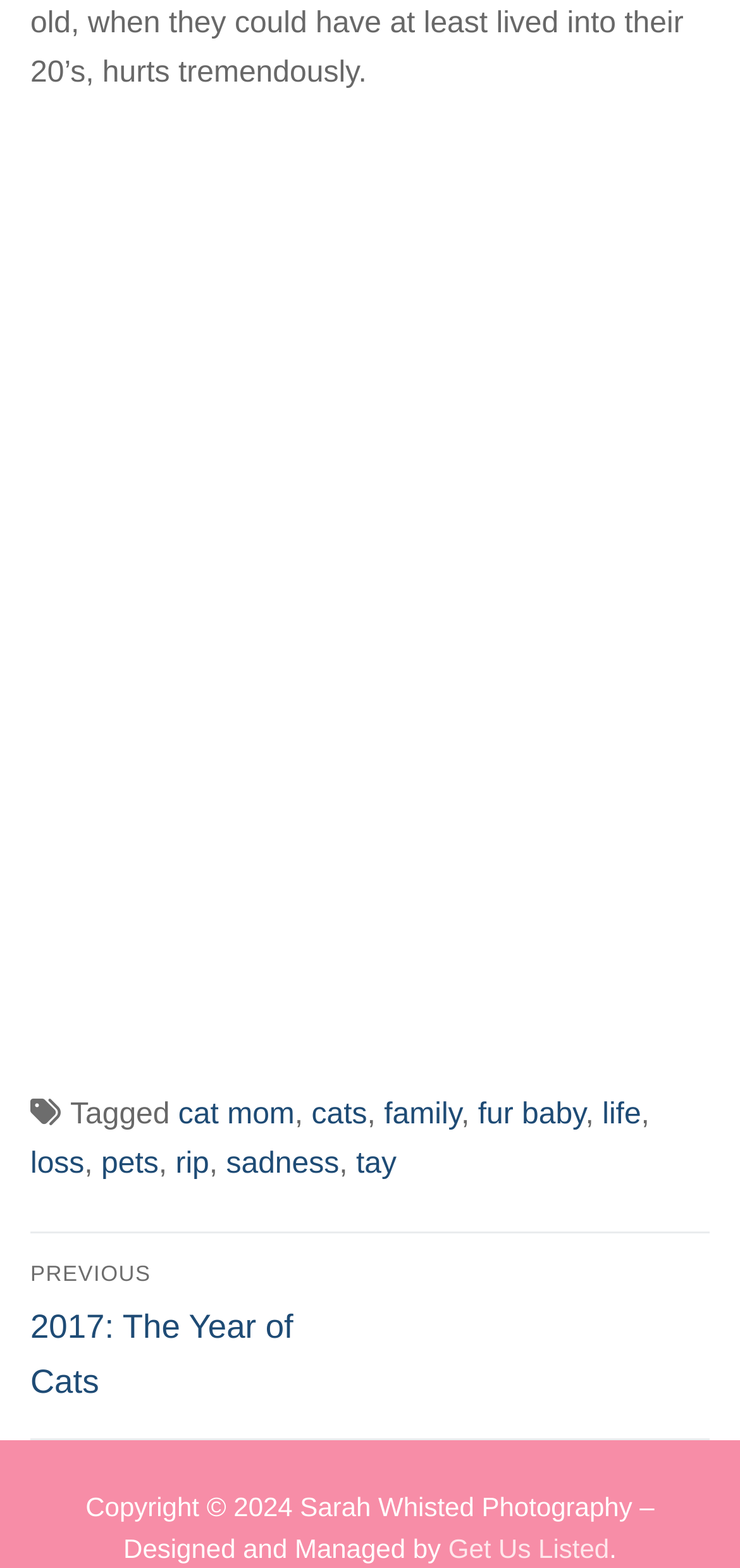Given the element description laxmi Purohit, identify the bounding box coordinates for the UI element on the webpage screenshot. The format should be (top-left x, top-left y, bottom-right x, bottom-right y), with values between 0 and 1.

None